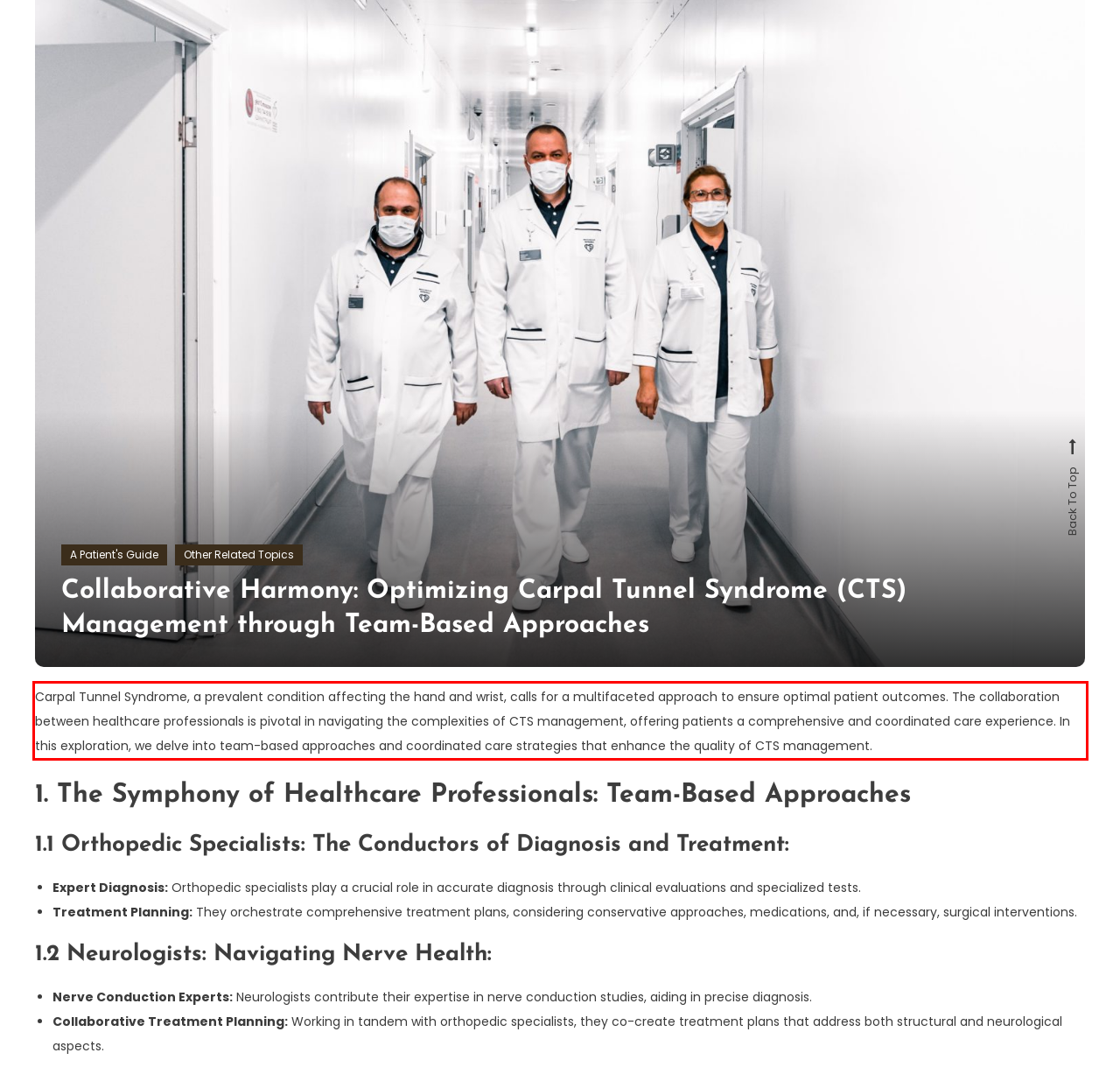Analyze the webpage screenshot and use OCR to recognize the text content in the red bounding box.

Carpal Tunnel Syndrome, a prevalent condition affecting the hand and wrist, calls for a multifaceted approach to ensure optimal patient outcomes. The collaboration between healthcare professionals is pivotal in navigating the complexities of CTS management, offering patients a comprehensive and coordinated care experience. In this exploration, we delve into team-based approaches and coordinated care strategies that enhance the quality of CTS management.